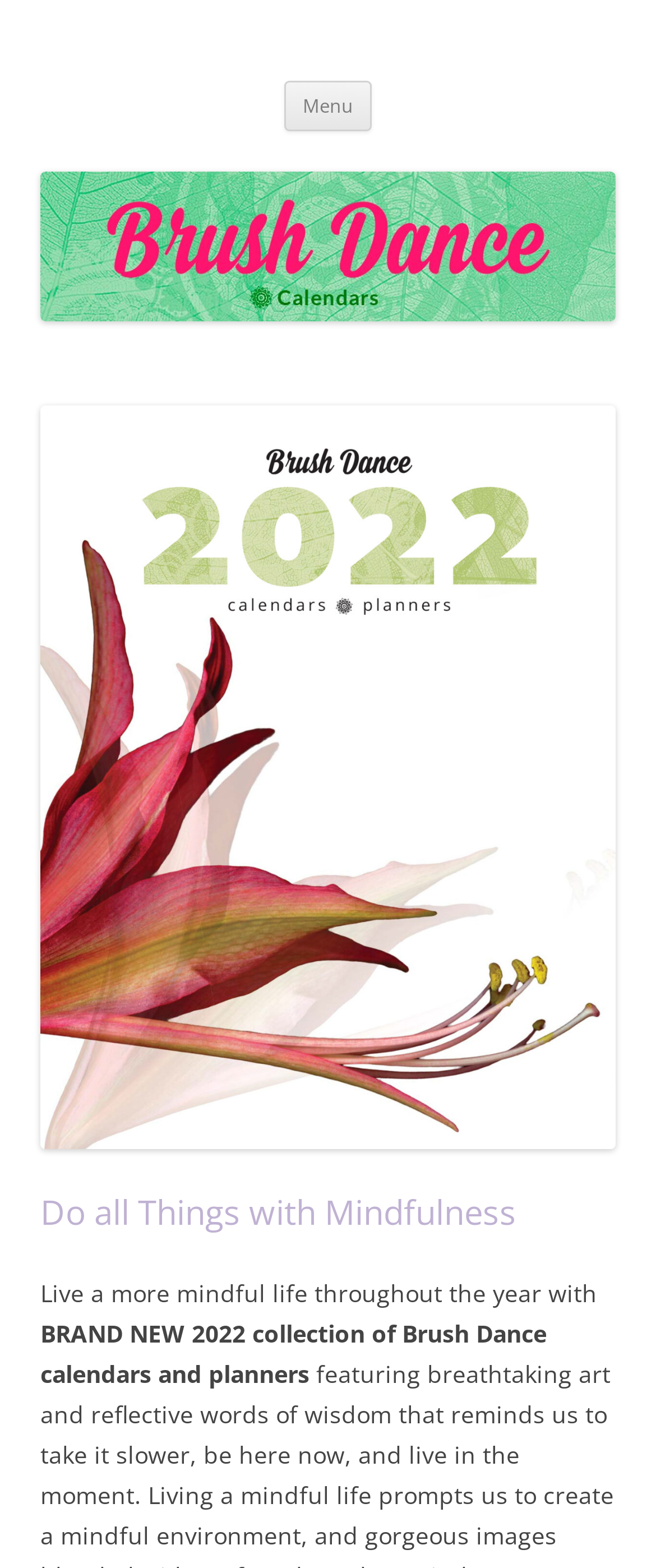Answer briefly with one word or phrase:
What is the name of the brand?

Brush Dance